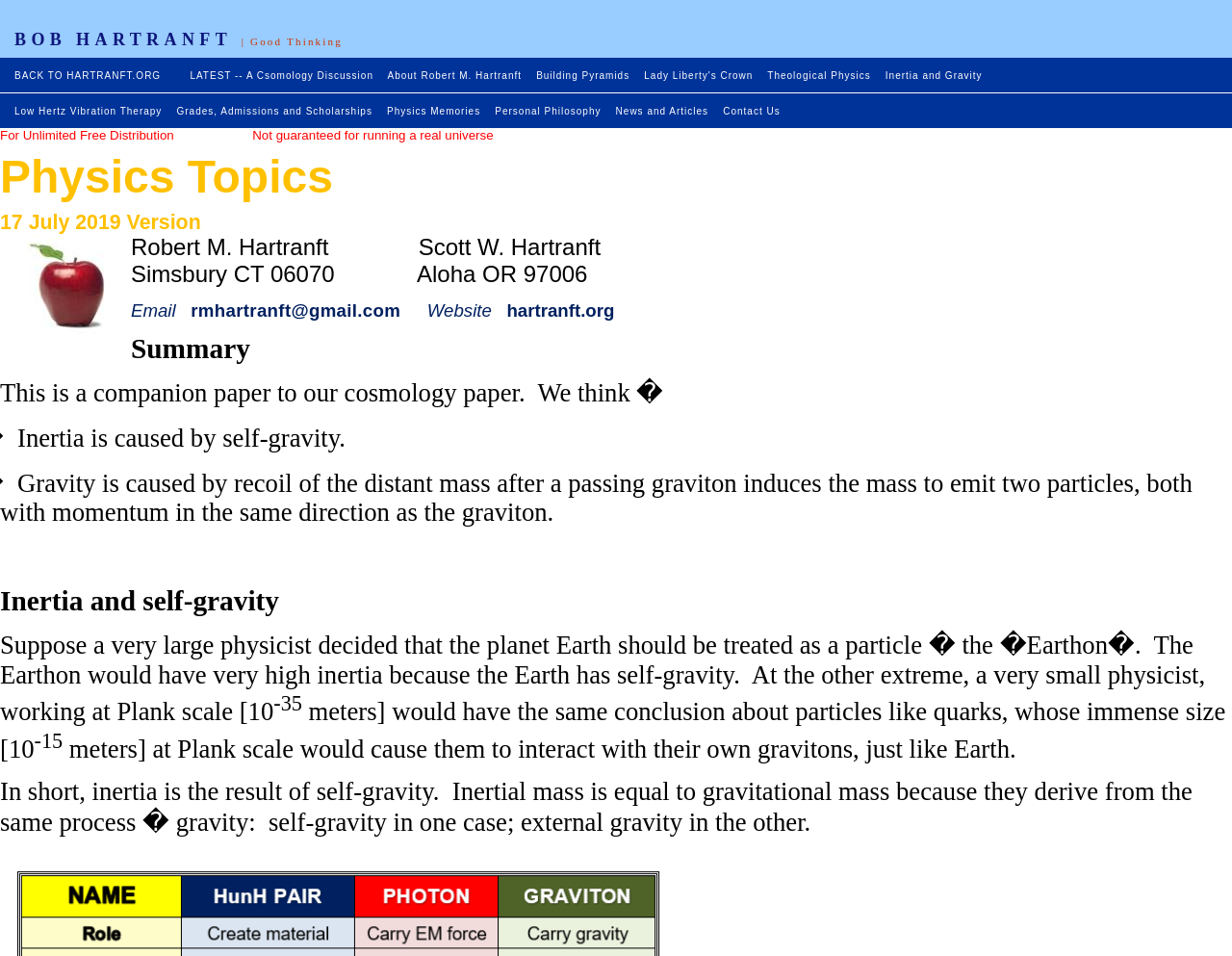Please examine the image and answer the question with a detailed explanation:
What is the topic of the webpage?

The webpage has multiple sections and links related to physics, such as 'Physics Topics', 'Inertia and Gravity', and 'Theological Physics', indicating that the topic of the webpage is physics.